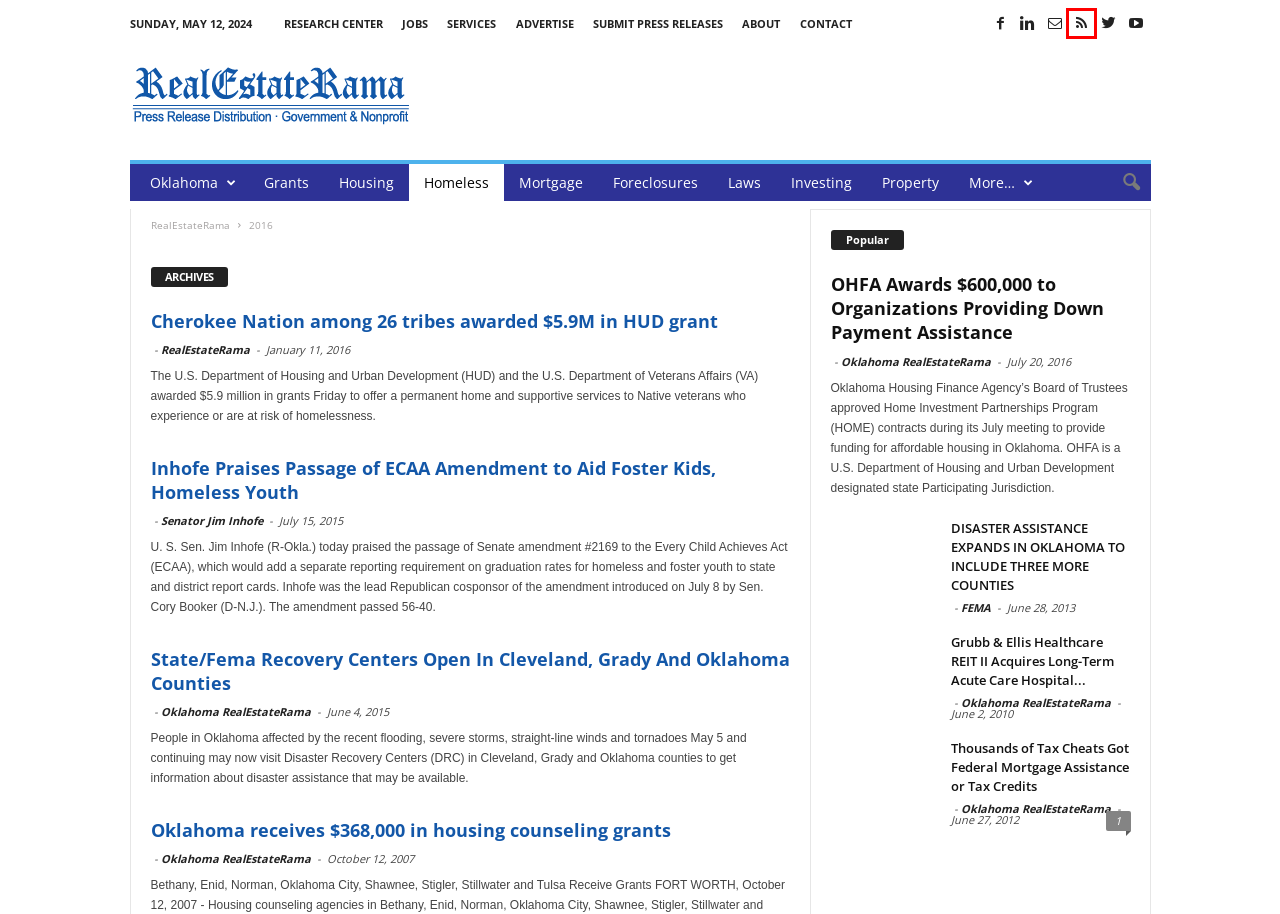You are presented with a screenshot of a webpage with a red bounding box. Select the webpage description that most closely matches the new webpage after clicking the element inside the red bounding box. The options are:
A. Foreclosures | Oklahoma RealEstateRama
B. Senator Jim Inhofe | Oklahoma RealEstateRama
C. Oklahoma receives $368,000 in housing counseling grants | Oklahoma RealEstateRama
D. Contact Us | RealEstateRama
E. State/Fema Recovery Centers Open In Cleveland, Grady And Oklahoma Counties | Oklahoma RealEstateRama
F. RealEstateRama | Oklahoma RealEstateRama
G. Oklahoma RealEstateRama | Oklahoma RealEstateRama
H. Homeless & Crisis Assistance – Oklahoma RealEstateRama

H